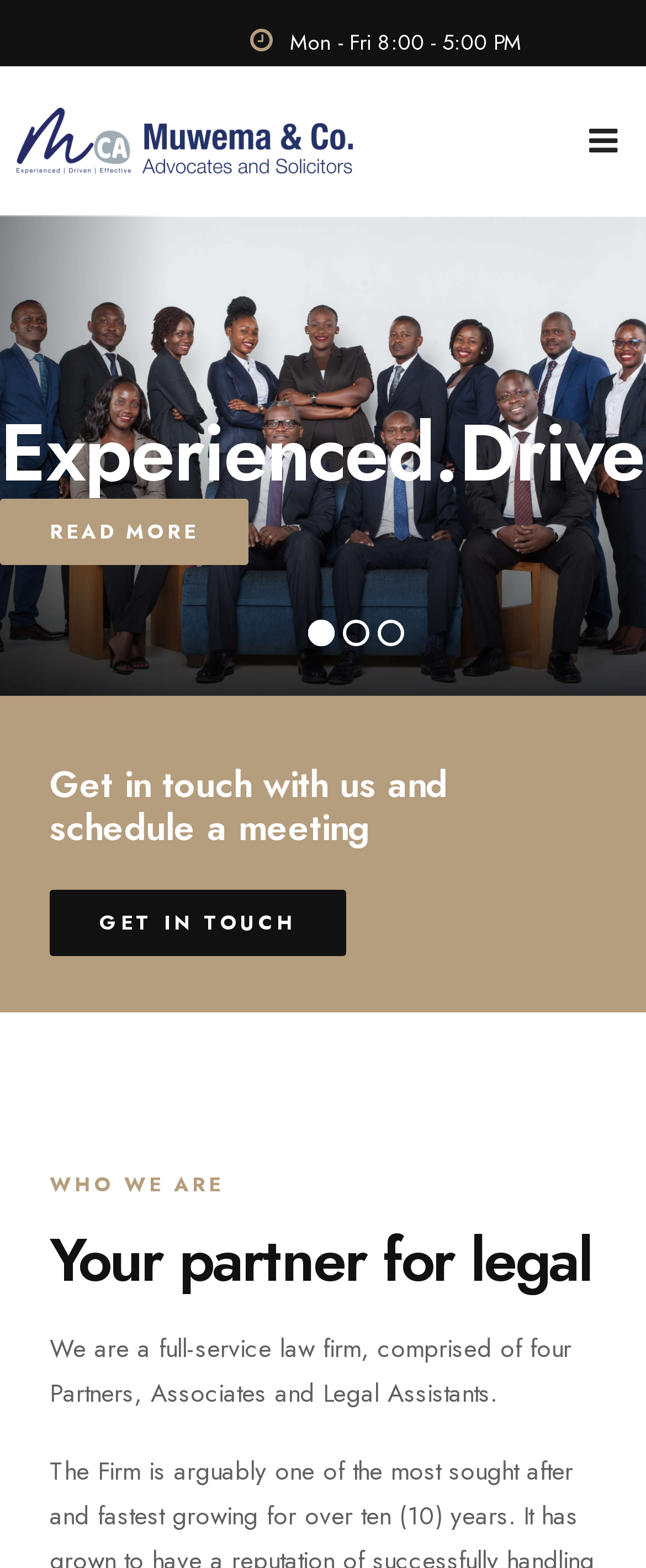Predict the bounding box coordinates of the UI element that matches this description: "Litigation". The coordinates should be in the format [left, top, right, bottom] with each value between 0 and 1.

[0.128, 0.508, 0.974, 0.559]